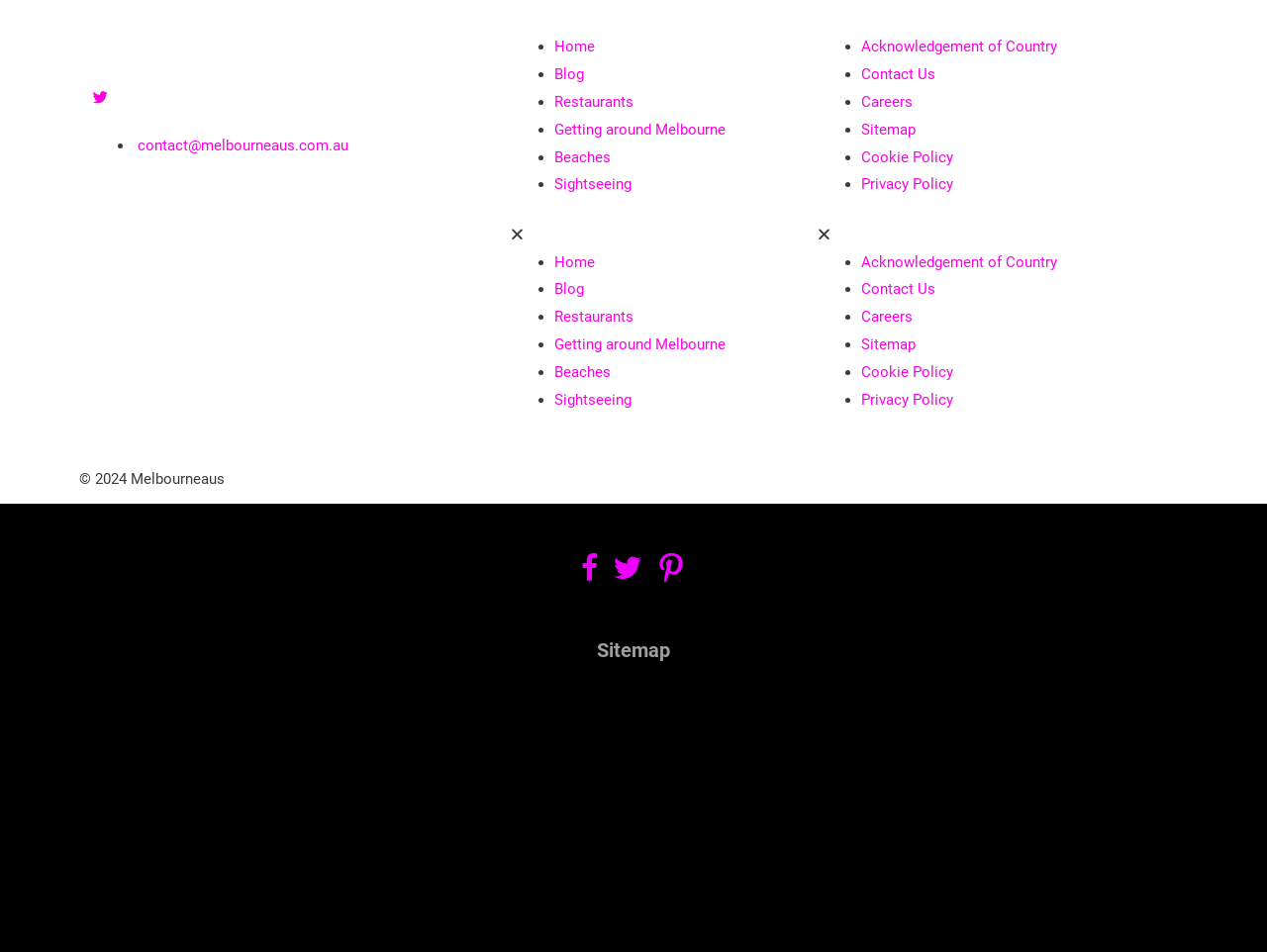Could you locate the bounding box coordinates for the section that should be clicked to accomplish this task: "Click the contact email link".

[0.105, 0.144, 0.275, 0.162]